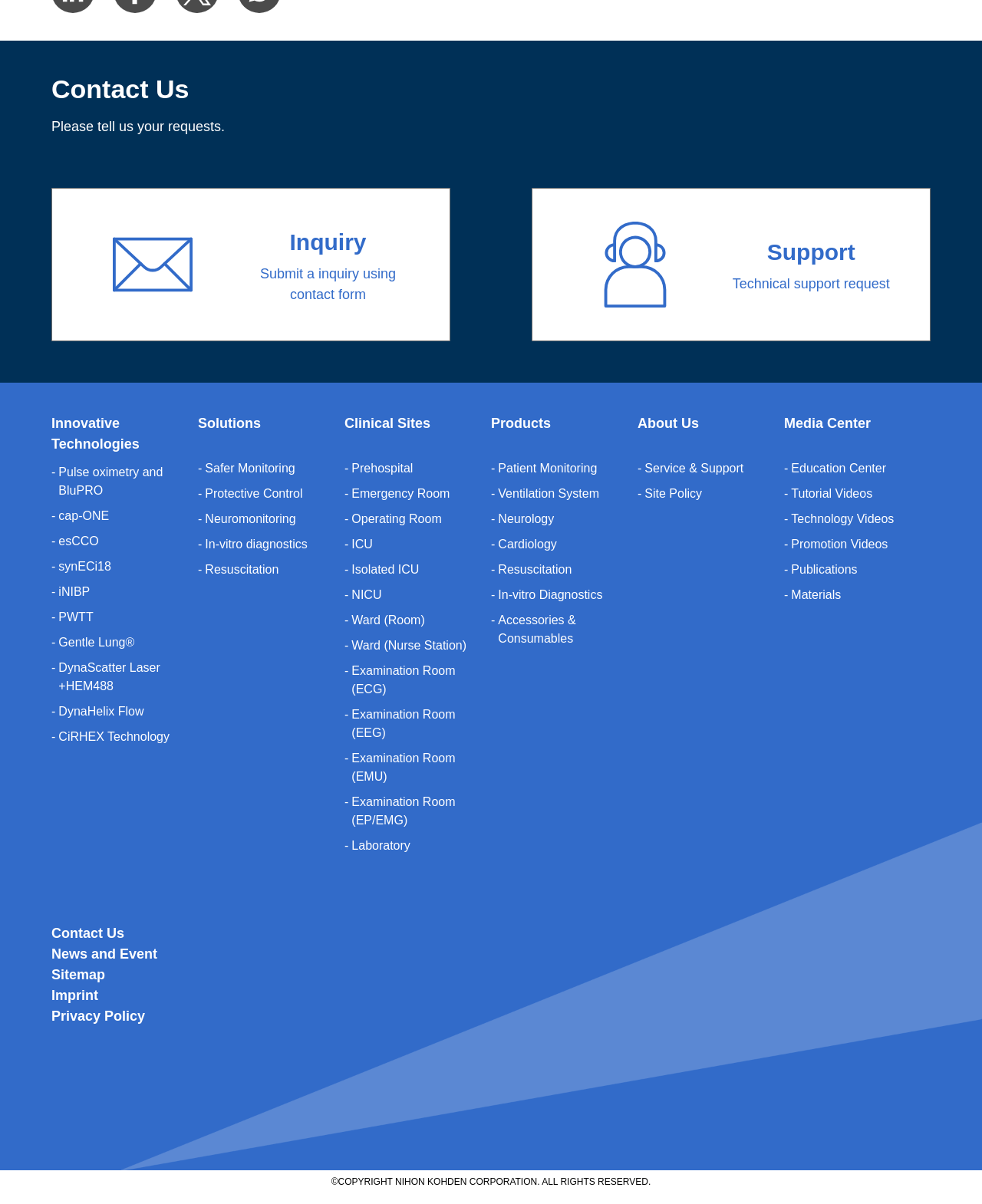What type of images are displayed on the webpage?
Please provide a single word or phrase as your answer based on the image.

Inquiry Image and Support Image